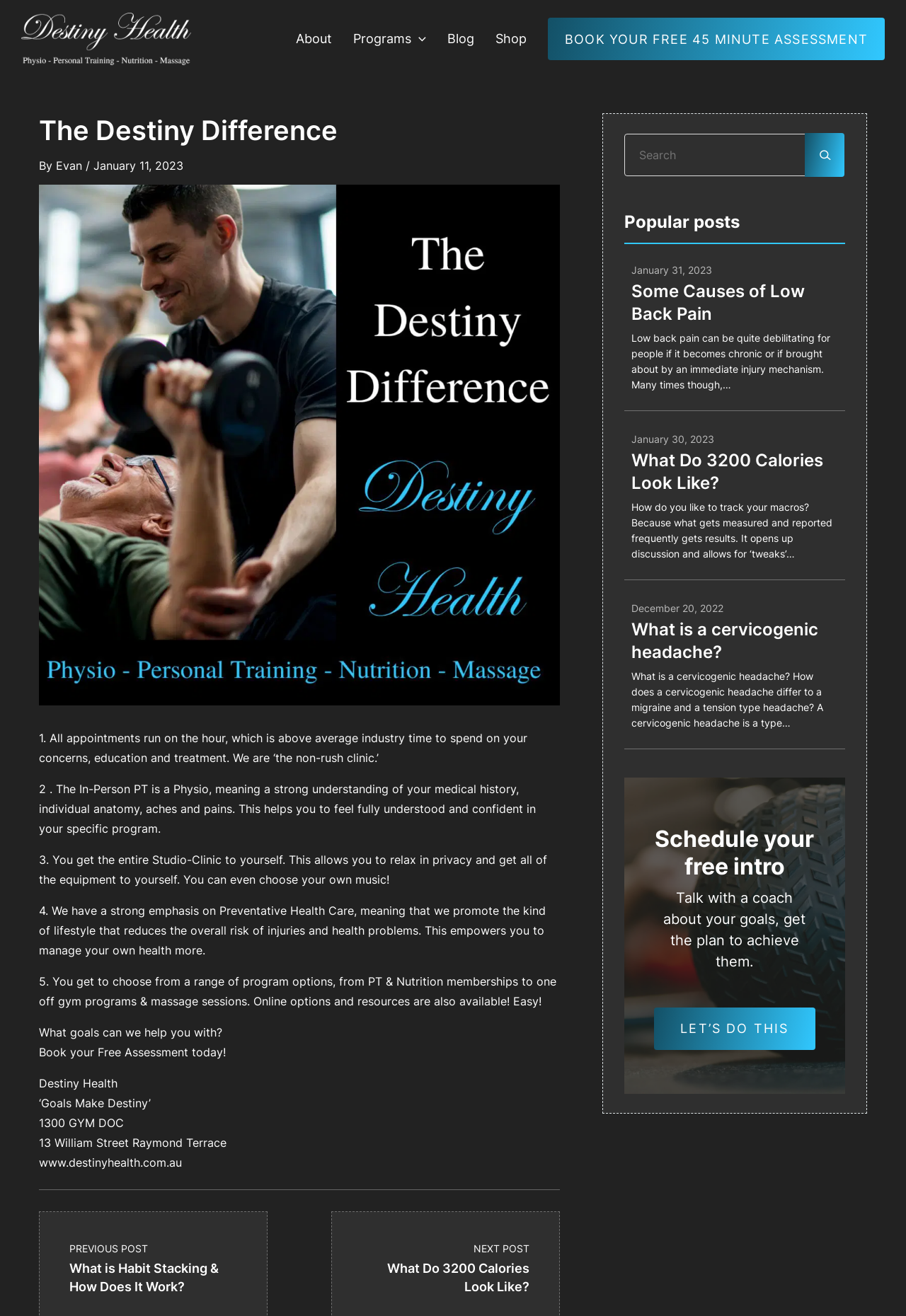What is the emphasis of the clinic?
Please provide a detailed and comprehensive answer to the question.

The webpage mentions that the clinic has a strong emphasis on Preventative Health Care, which means that they promote the kind of lifestyle that reduces the overall risk of injuries and health problems.